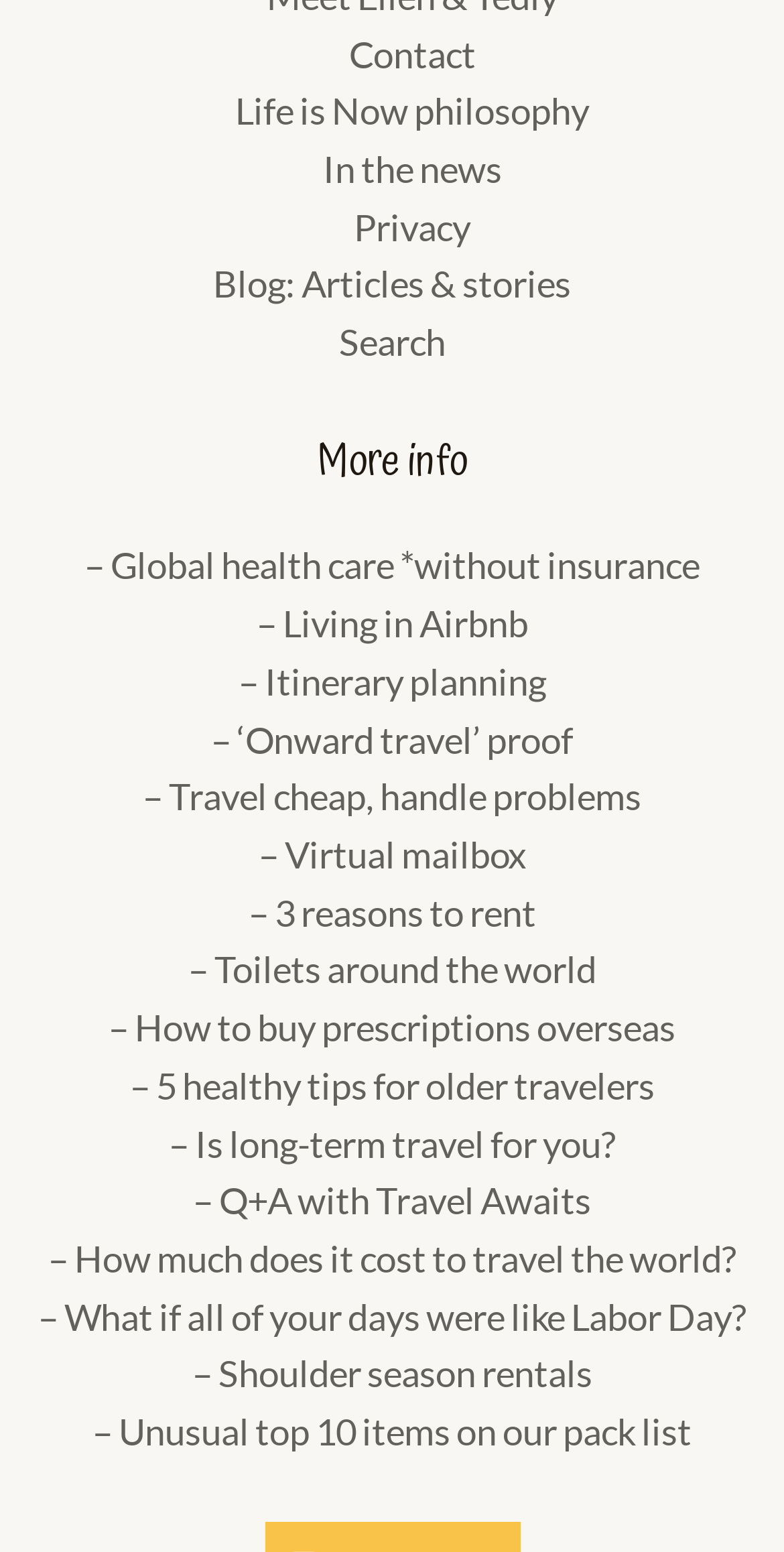How many navigation elements are in the footer?
Give a one-word or short-phrase answer derived from the screenshot.

1